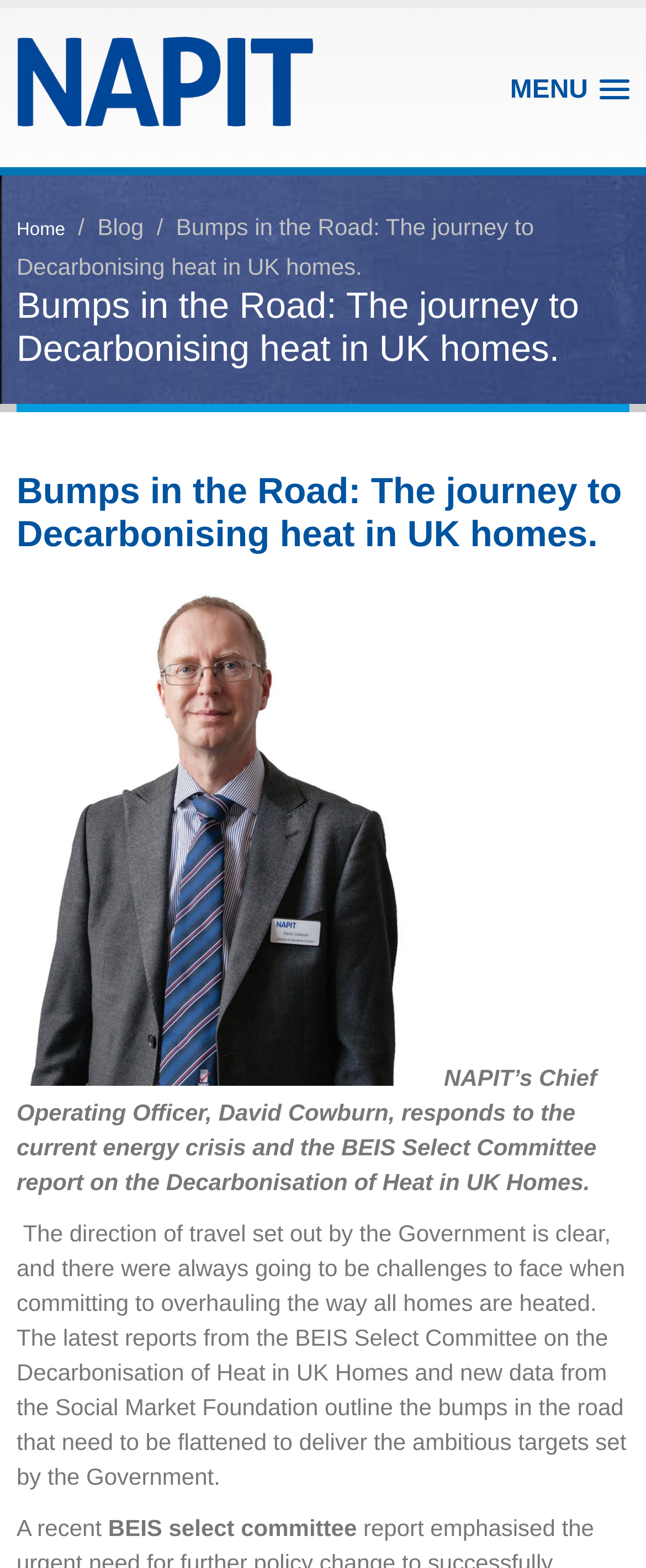What is the topic of the blog post?
Kindly answer the question with as much detail as you can.

The topic of the blog post can be inferred from the heading 'Bumps in the Road: The journey to Decarbonising heat in UK homes.' and the text that follows, which discusses the challenges of decarbonising heat in UK homes.